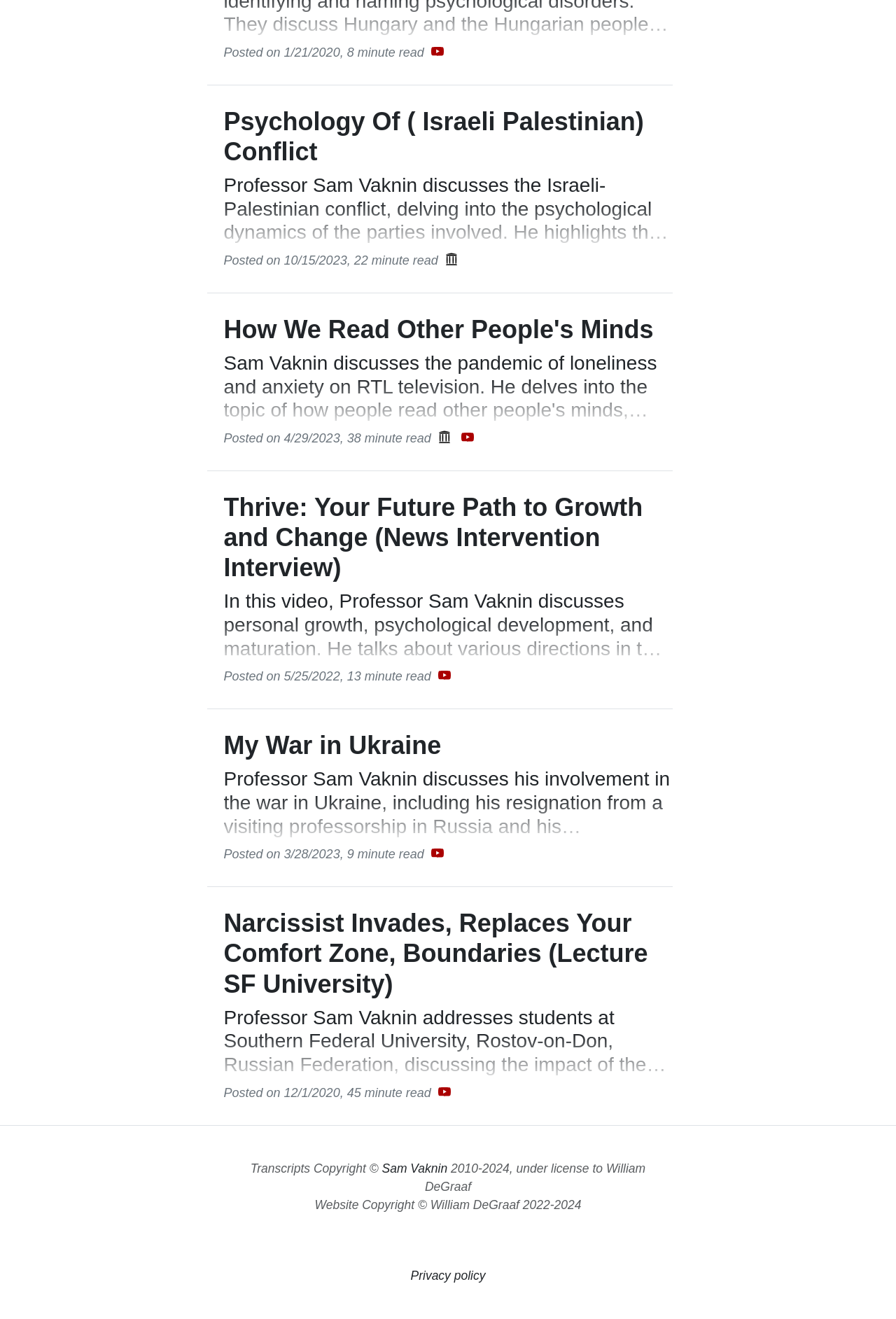What is the copyright year range for the transcripts?
Based on the image, provide a one-word or brief-phrase response.

2010-2024